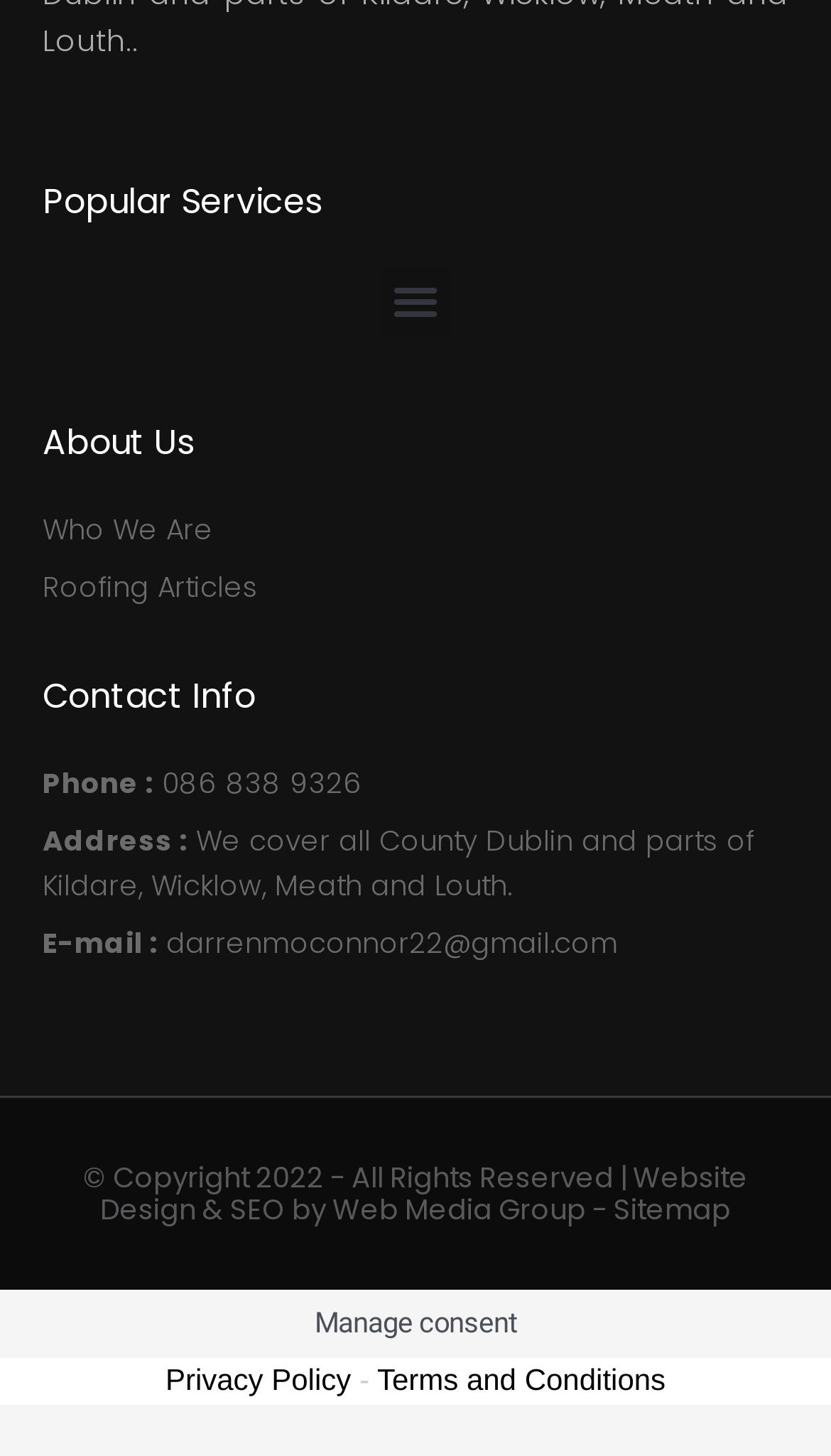What is the copyright year mentioned on the webpage?
Please respond to the question with a detailed and thorough explanation.

I found the answer by looking at the footer section of the webpage, where it says '© Copyright 2022 - All Rights Reserved'. This indicates that the copyright year is 2022.